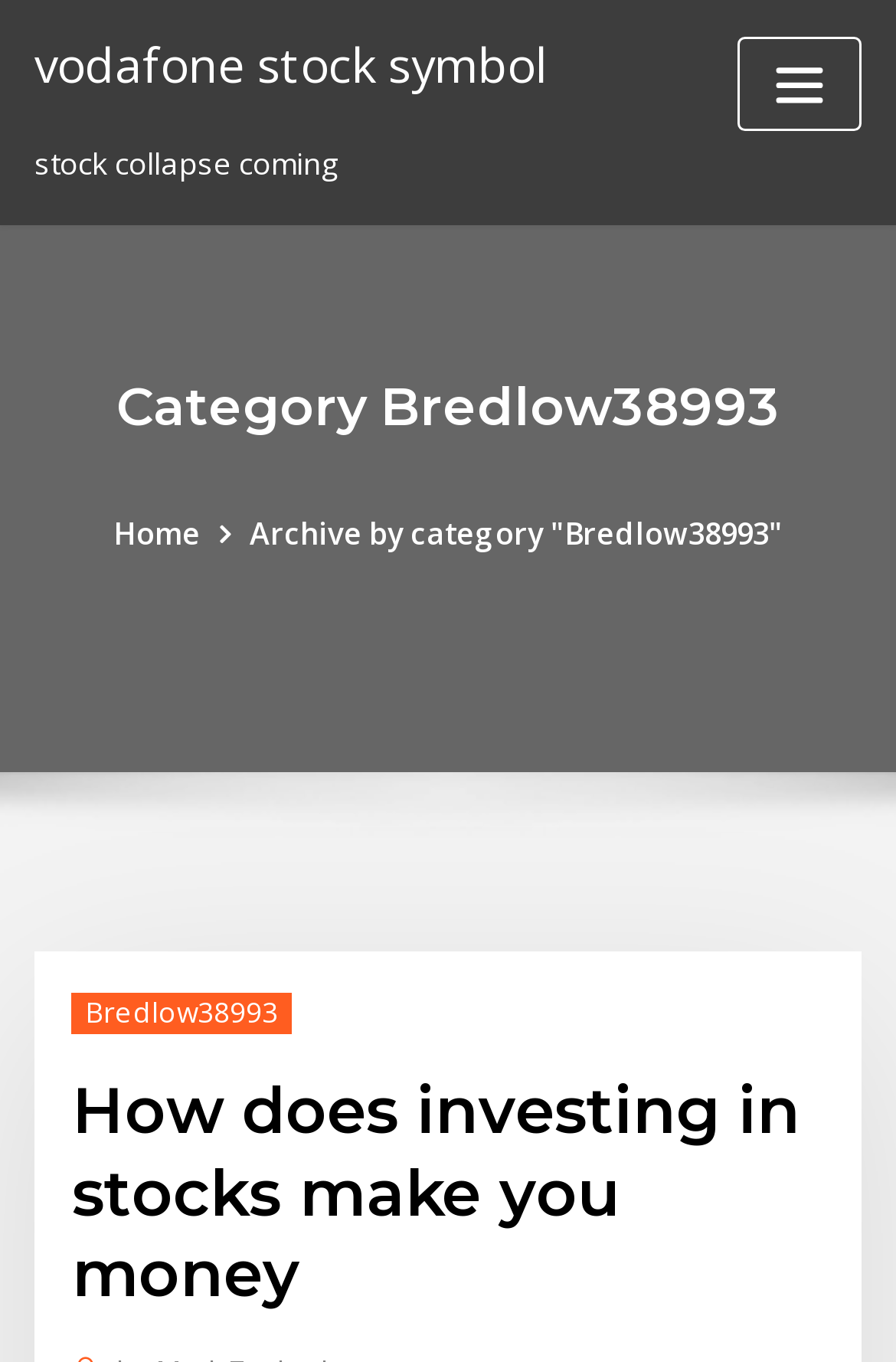Given the description of a UI element: "vodafone stock symbol", identify the bounding box coordinates of the matching element in the webpage screenshot.

[0.038, 0.023, 0.613, 0.071]